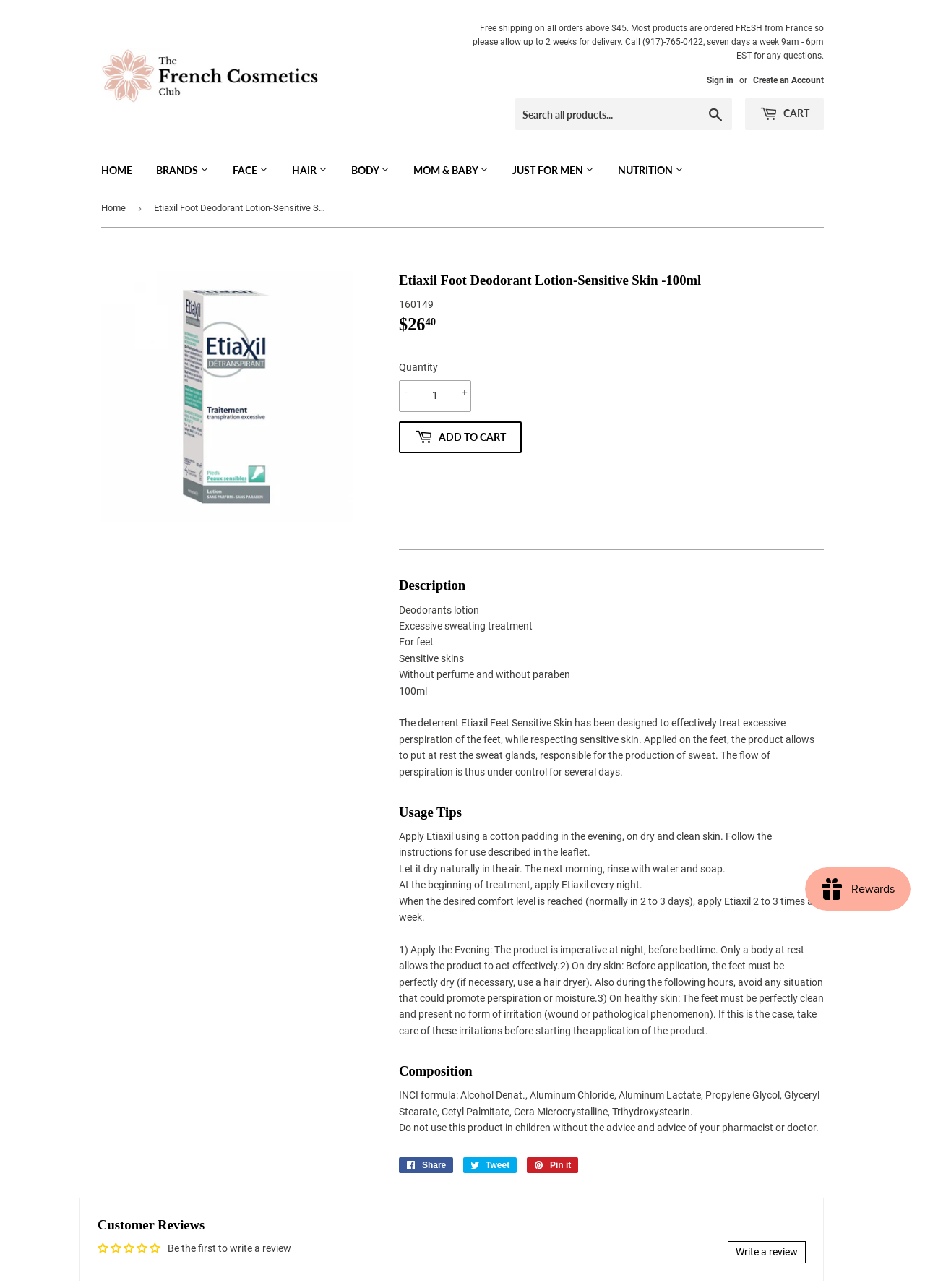Construct a comprehensive description capturing every detail on the webpage.

This webpage is about a product called Etiaxil Foot Deodorant Lotion for sensitive skin, which is sold by The French Cosmetics Club. At the top of the page, there is a navigation menu with links to different sections of the website, including HOME, BRANDS, FACE, HAIR, BODY, and MOM & BABY. Below the navigation menu, there is a search bar and a link to the shopping cart.

On the left side of the page, there is a list of brands available on the website, with 30 brands listed in alphabetical order. On the right side of the page, there is a section with a heading that says "Free shipping on all orders above $45. Most products are ordered FRESH from France so please allow up to 2 weeks for delivery. Call (917)-765-0422, seven days a week 9am - 6pm EST for any questions."

In the main content area of the page, there is a product description for the Etiaxil Foot Deodorant Lotion, which is designed to treat excessive perspiration of the feet while respecting sensitive skin. The product is 100ml and does not contain perfume or paraben.